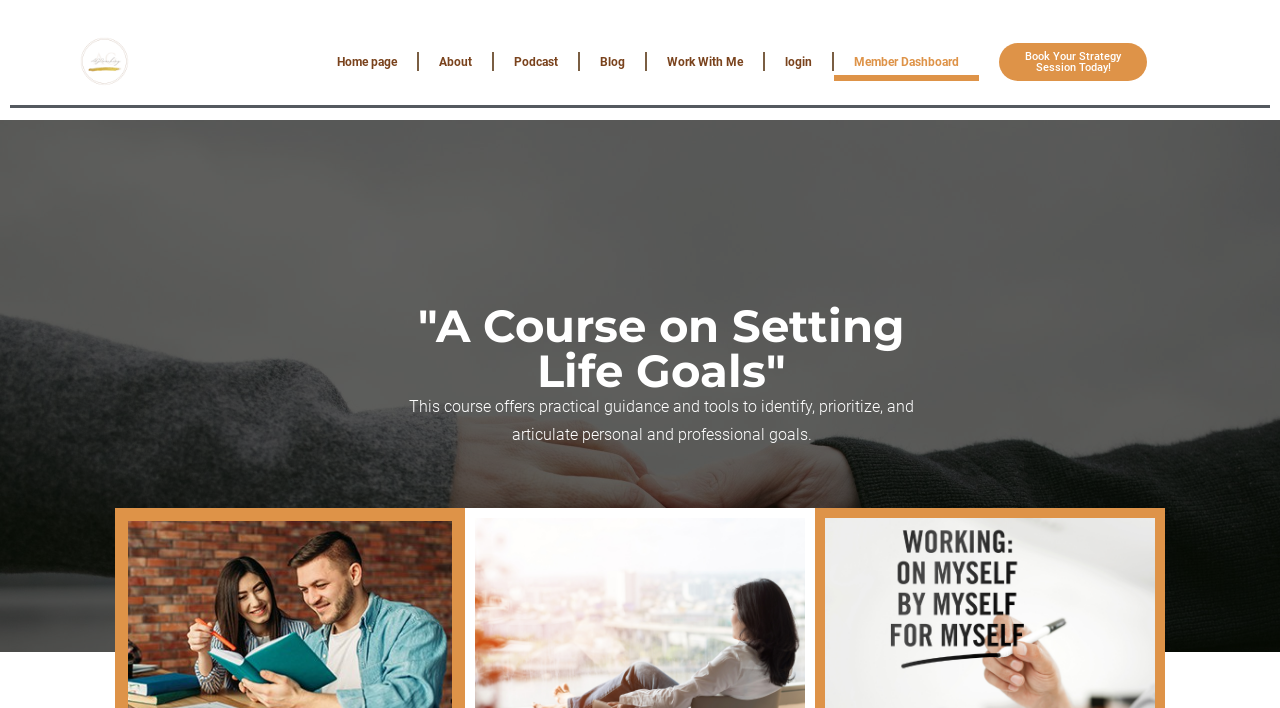Bounding box coordinates are specified in the format (top-left x, top-left y, bottom-right x, bottom-right y). All values are floating point numbers bounded between 0 and 1. Please provide the bounding box coordinate of the region this sentence describes: Blog

[0.453, 0.06, 0.504, 0.114]